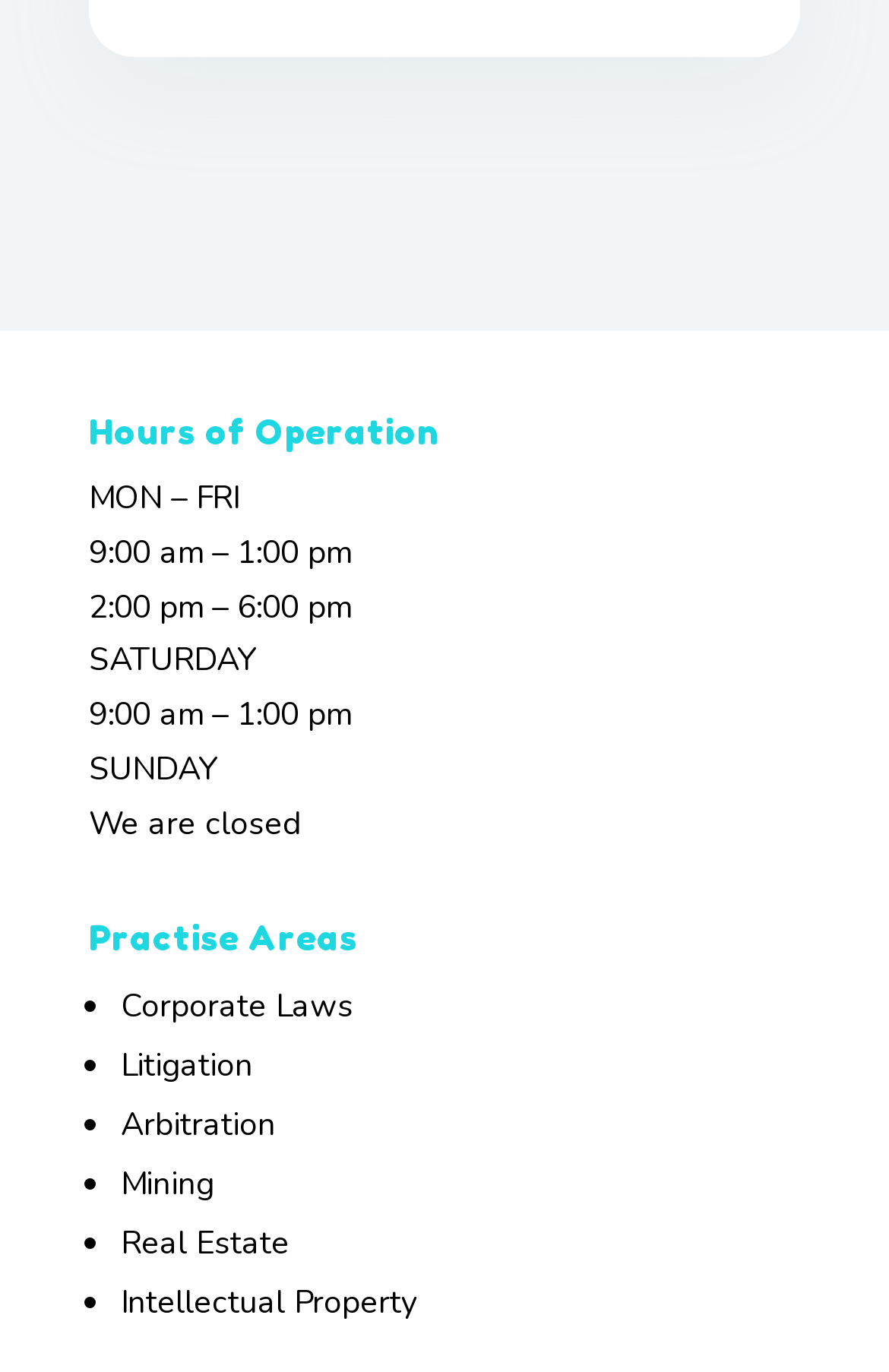What is the third practice area listed?
Using the image, answer in one word or phrase.

Arbitration